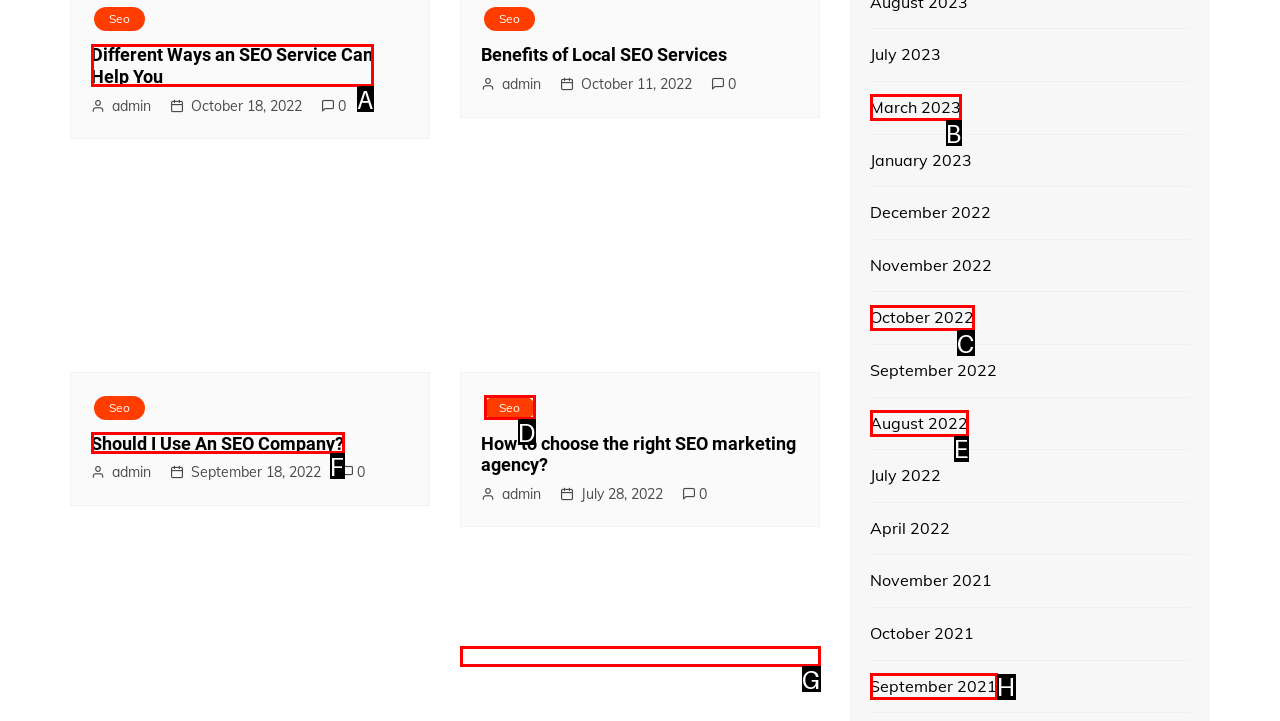Point out the correct UI element to click to carry out this instruction: Select 'October 2022'
Answer with the letter of the chosen option from the provided choices directly.

C